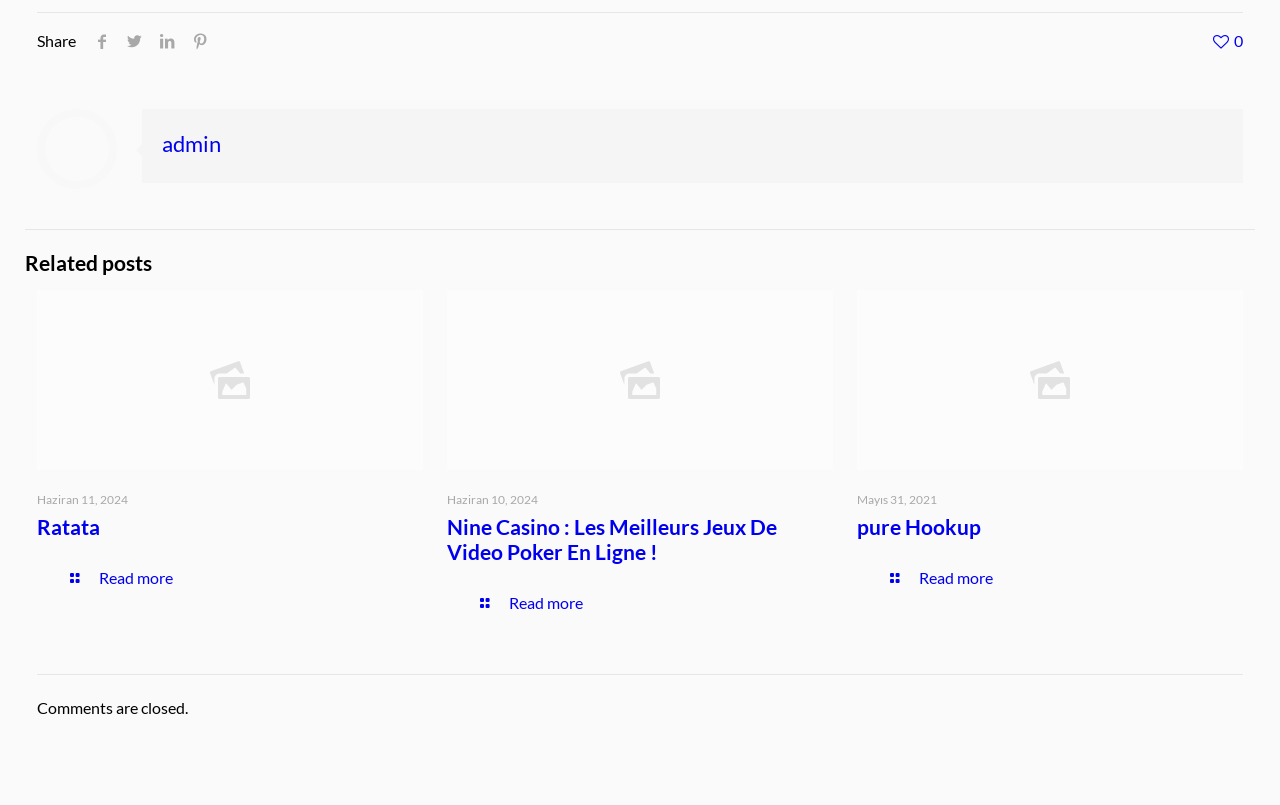Determine the bounding box coordinates of the region to click in order to accomplish the following instruction: "View admin profile". Provide the coordinates as four float numbers between 0 and 1, specifically [left, top, right, bottom].

[0.127, 0.16, 0.955, 0.196]